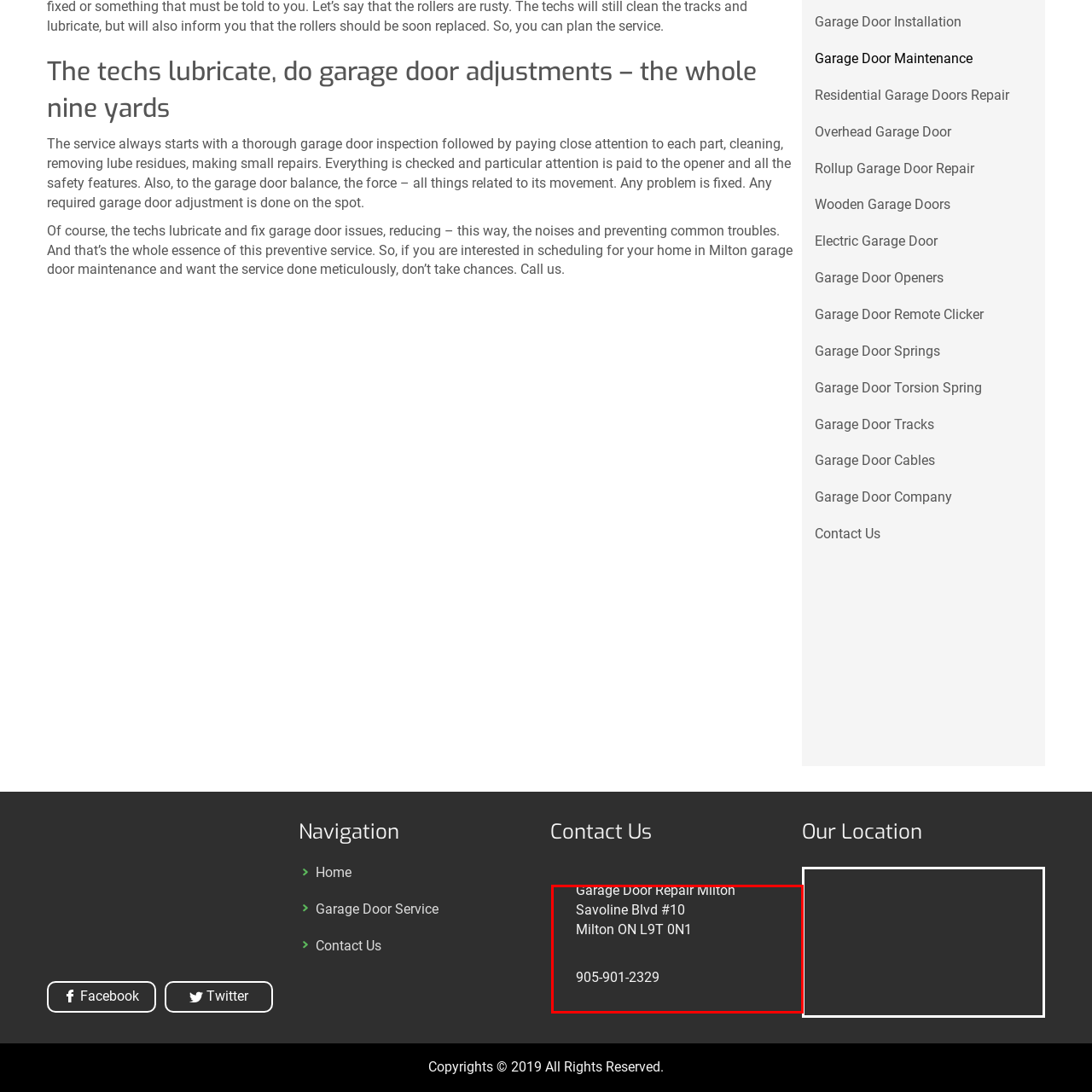What is the address of the garage door repair service?
Look at the image inside the red bounding box and craft a detailed answer using the visual details you can see.

The address is prominently displayed below the business name, which is 'Savoline Blvd #10, Milton ON L9T 0N1', providing the location of the service provider.